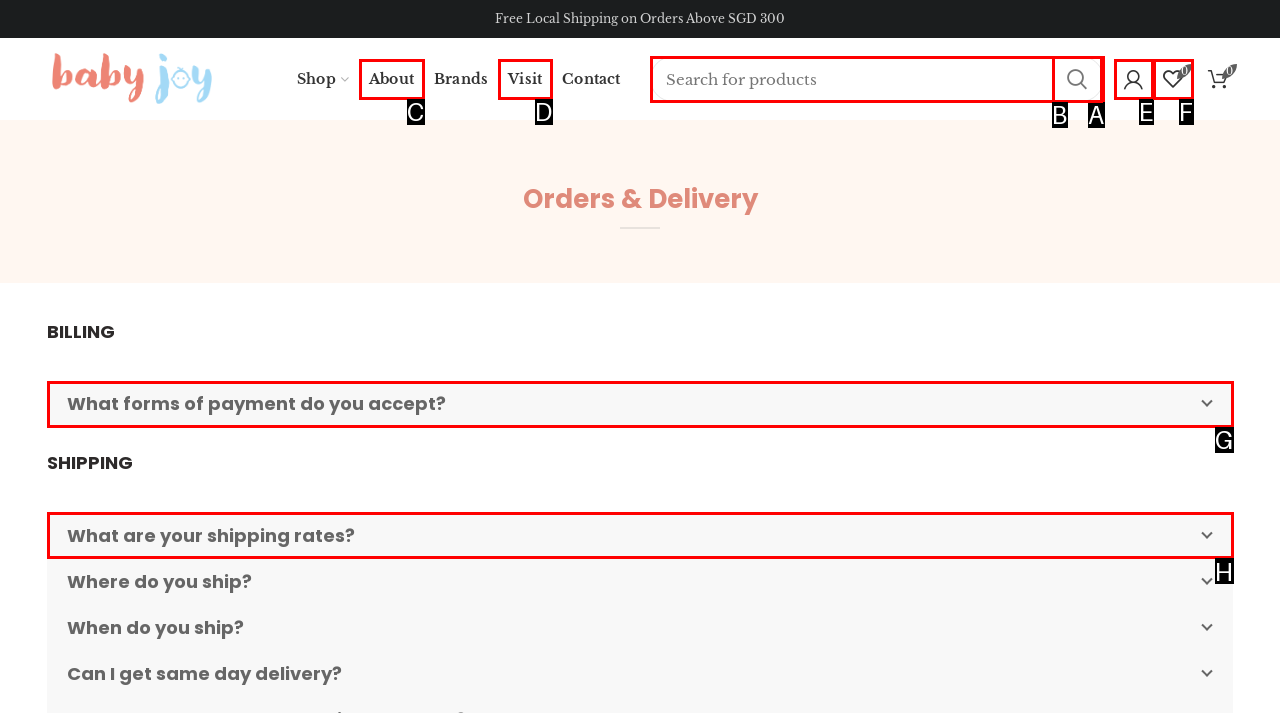Determine which HTML element best suits the description: What are your shipping rates?. Reply with the letter of the matching option.

H